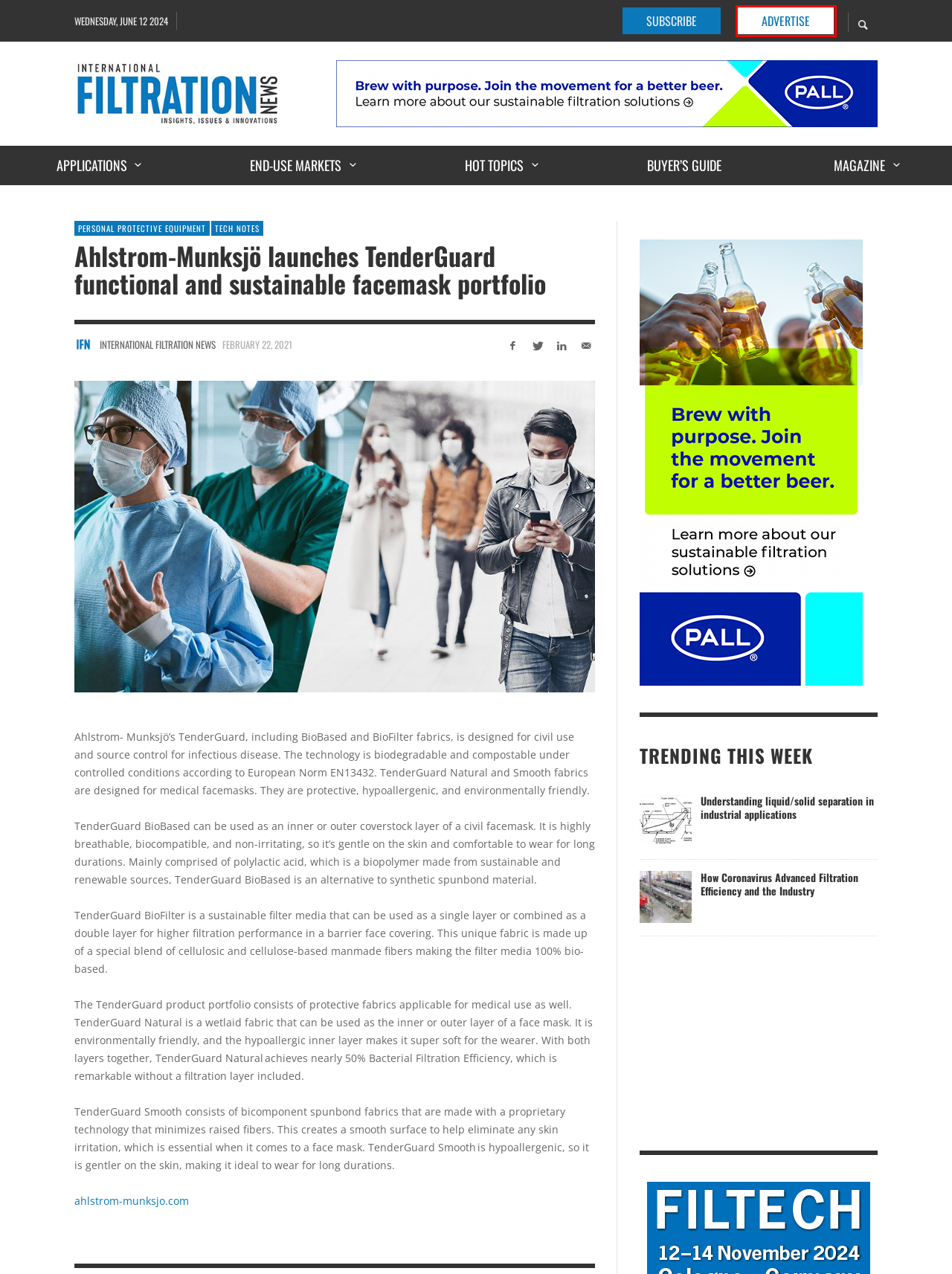You have received a screenshot of a webpage with a red bounding box indicating a UI element. Please determine the most fitting webpage description that matches the new webpage after clicking on the indicated element. The choices are:
A. Buyer's Guide | Filtration News
B. Cake washing in a membrane filter press - International Filtration News
C. Efficient Air Filter Media of Crimped Microfiber Yarns - International Filtration News
D. Personal Protective Equipment Archives - International Filtration News
E. Filtration solutions for gas turbines in the real world - International Filtration News
F. Advertising & Marketing Programs - International Filtration News
G. Tech Notes Archives - International Filtration News
H. Understanding liquid/solid separation in industrial applications - International Filtration News

F